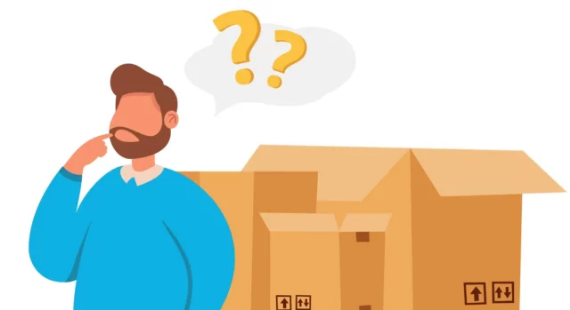What is above the man's head?
Provide a fully detailed and comprehensive answer to the question.

The presence of question marks above the man's head indicates that he is puzzled or uncertain about something, which is reinforced by his perplexed expression and the context of the image, suggesting that he is considering the complexities or uncertainties associated with handling shipments.